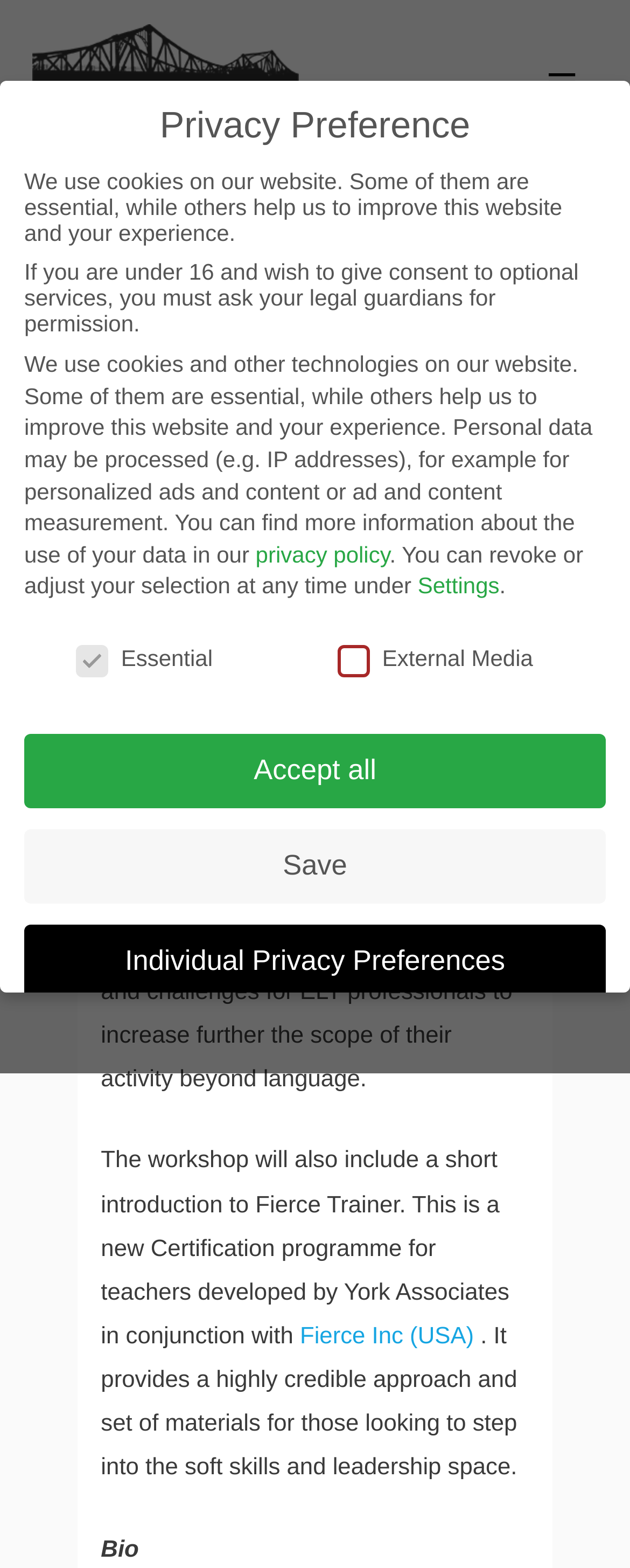What is the topic of the online workshop?
Please utilize the information in the image to give a detailed response to the question.

The topic of the online workshop can be determined by reading the heading 'Online Workshop – 17 April 2021 – “A hands-on approach to soft skills and leadership development for ELT professionals” with Bob Dignen' which indicates that the workshop is focused on leadership development for ELT professionals.